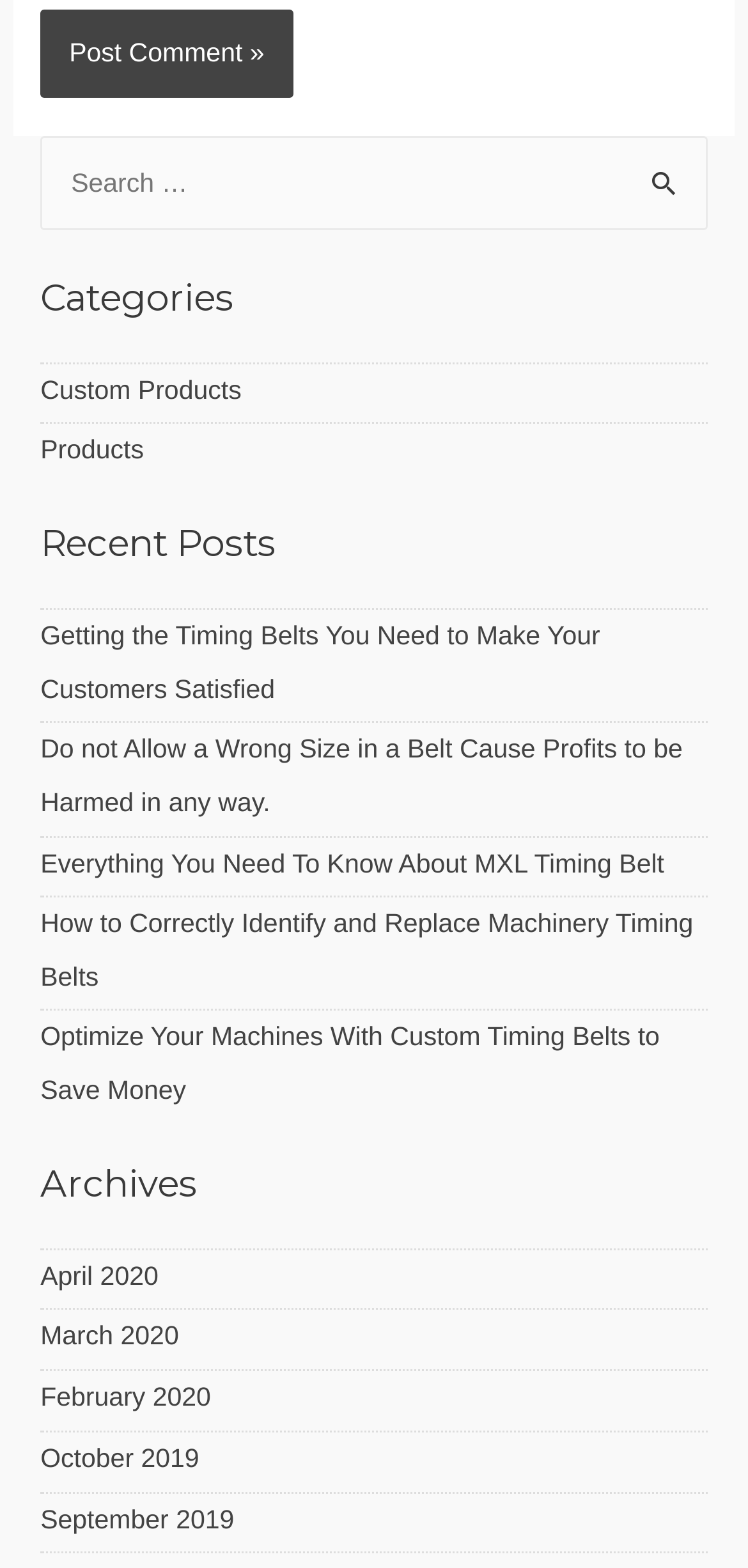How many recent posts are listed?
Answer with a single word or short phrase according to what you see in the image.

5